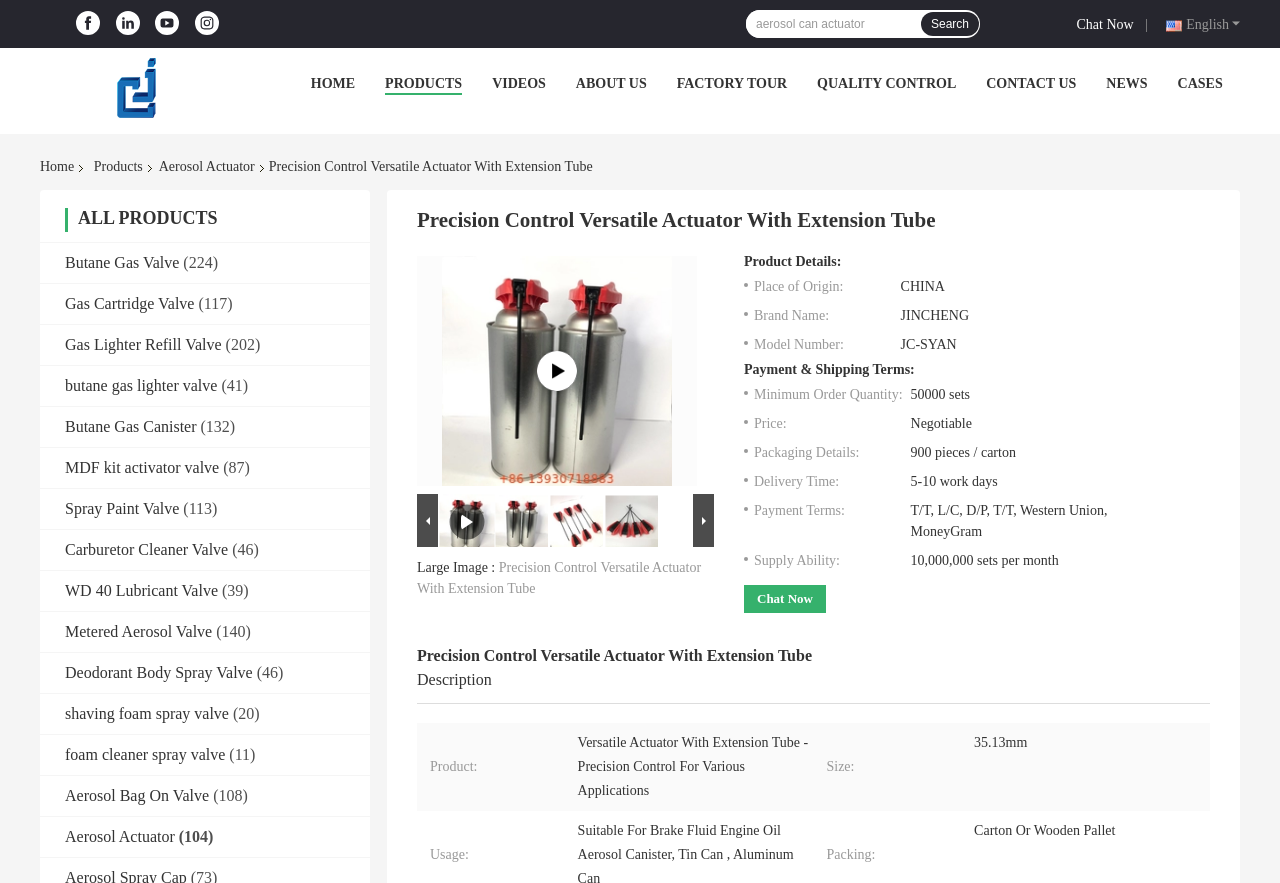From the image, can you give a detailed response to the question below:
What is the language of the webpage?

I found the language of the webpage by looking at the top-right corner, where it says 'English'. This suggests that the webpage is in English.